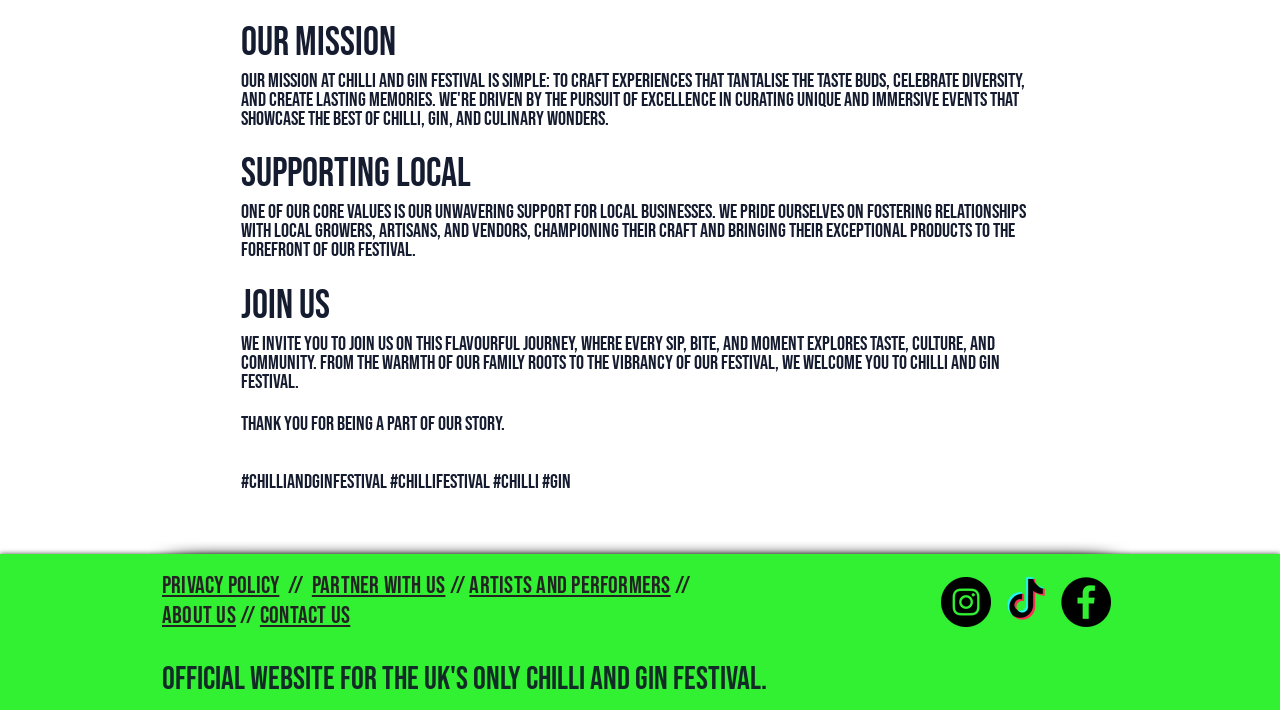Given the description of a UI element: "artists and PERFORMERS", identify the bounding box coordinates of the matching element in the webpage screenshot.

[0.367, 0.804, 0.524, 0.844]